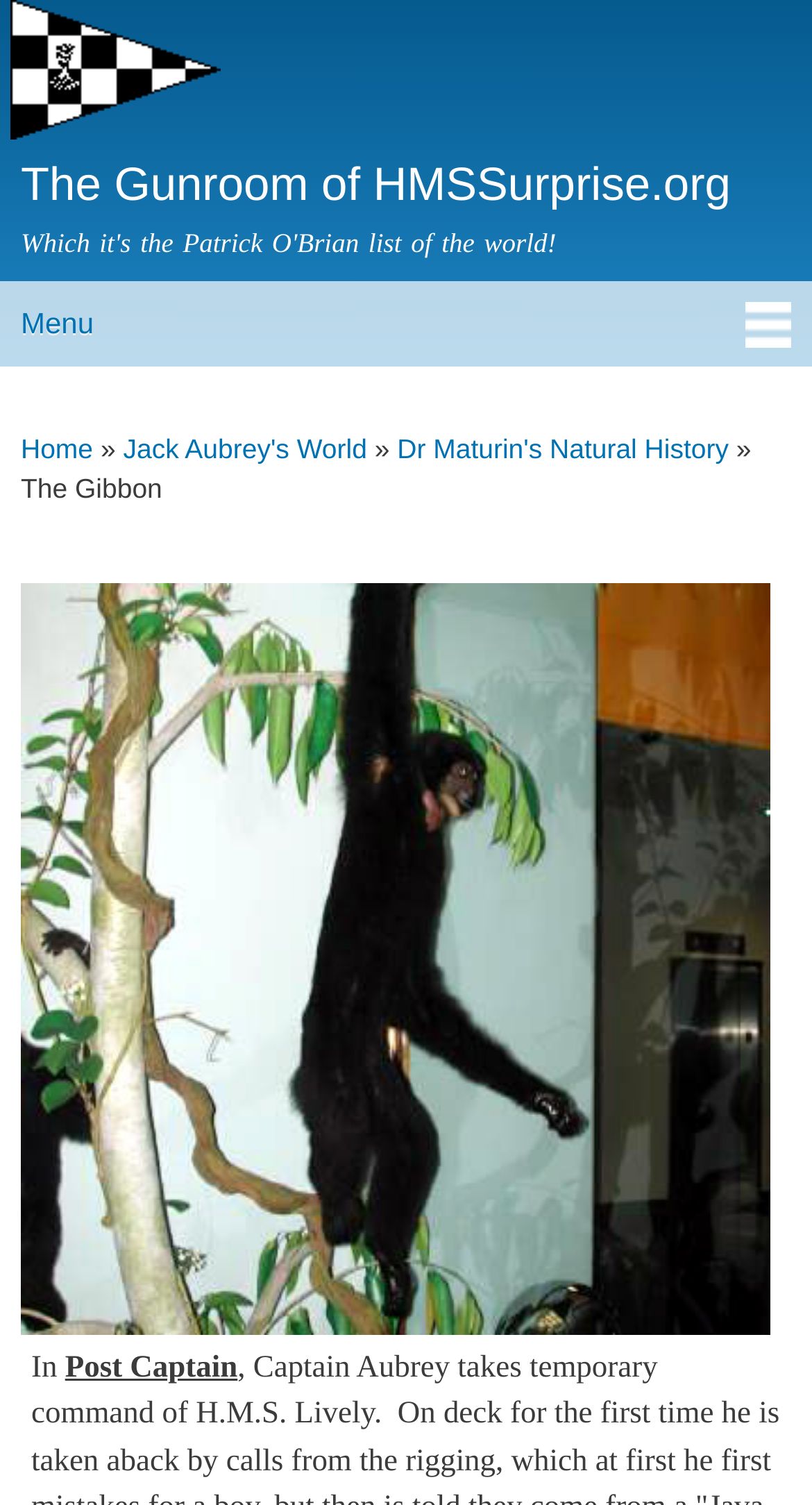What is the context of the '»' symbol? Using the information from the screenshot, answer with a single word or phrase.

Navigation